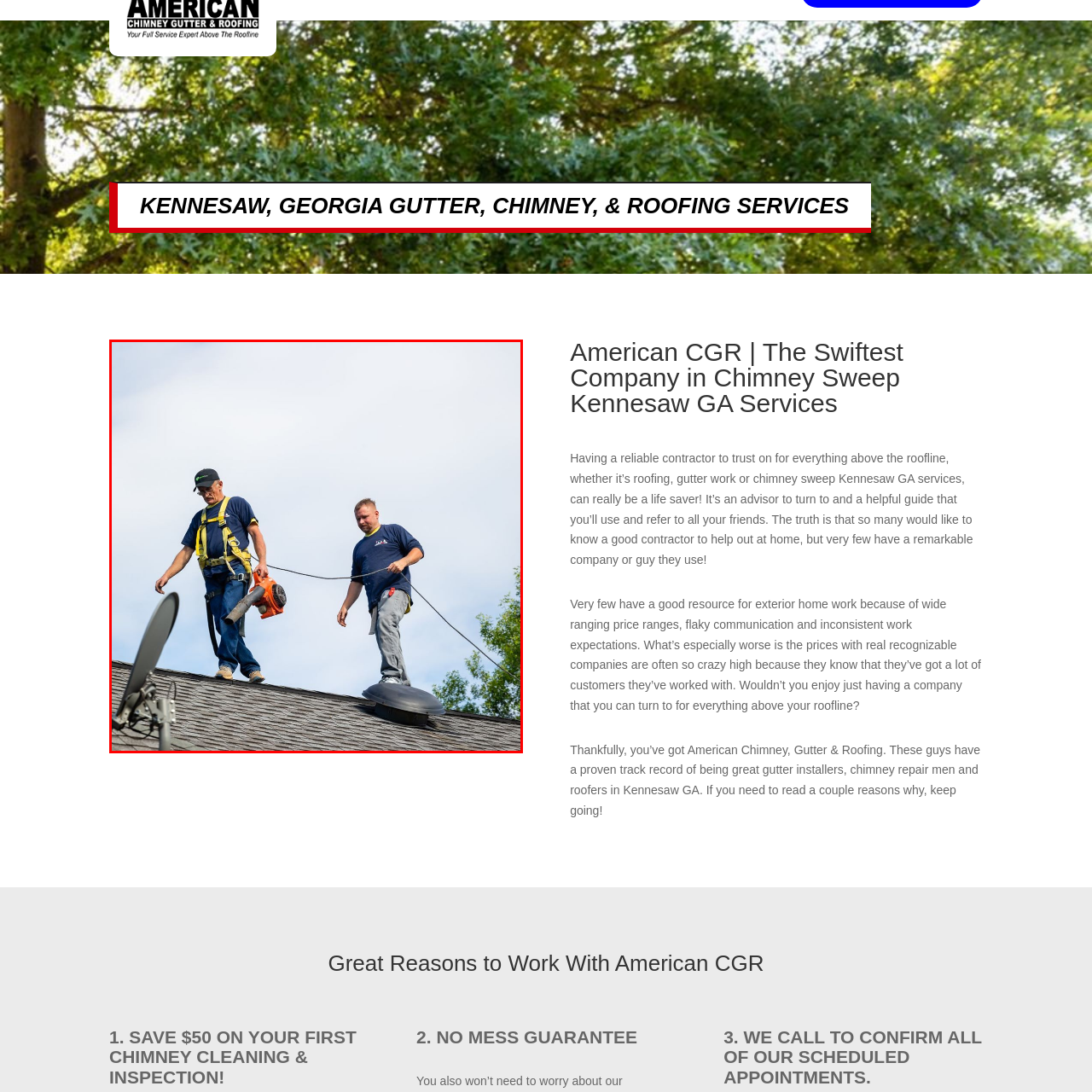Inspect the part framed by the grey rectangle, What type of structure is being serviced? 
Reply with a single word or phrase.

residential